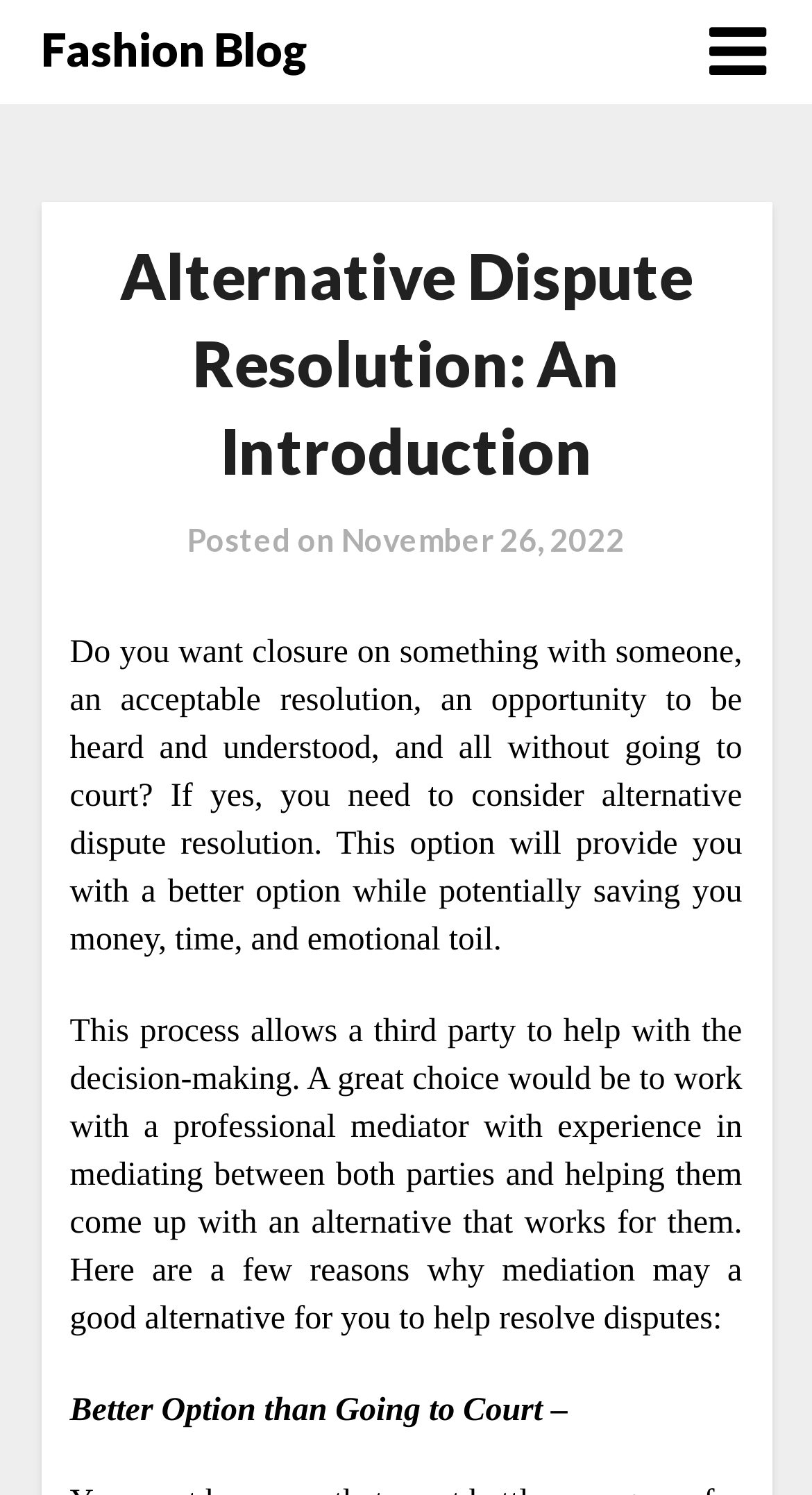Provide an in-depth caption for the elements present on the webpage.

The webpage is about Alternative Dispute Resolution, specifically introducing the concept and its benefits. At the top left, there is a link to a "Fashion Blog". On the top right, there is a collapsed menu icon. Below the menu icon, there is a header section that spans almost the entire width of the page. Within the header, the title "Alternative Dispute Resolution: An Introduction" is prominently displayed. 

Below the title, there is a section with the posting date "November 26, 2022". The main content of the page starts with a paragraph that asks if the reader wants closure on a dispute without going to court, and introduces alternative dispute resolution as a better option. This is followed by another paragraph that explains the process of mediation, where a third-party professional helps parties come to a mutually beneficial decision. 

Further down, there is a subheading "Better Option than Going to Court –" that likely introduces a list or section discussing the advantages of alternative dispute resolution over traditional court proceedings. Overall, the webpage appears to be an informative article or blog post about alternative dispute resolution, with a clear structure and concise text.